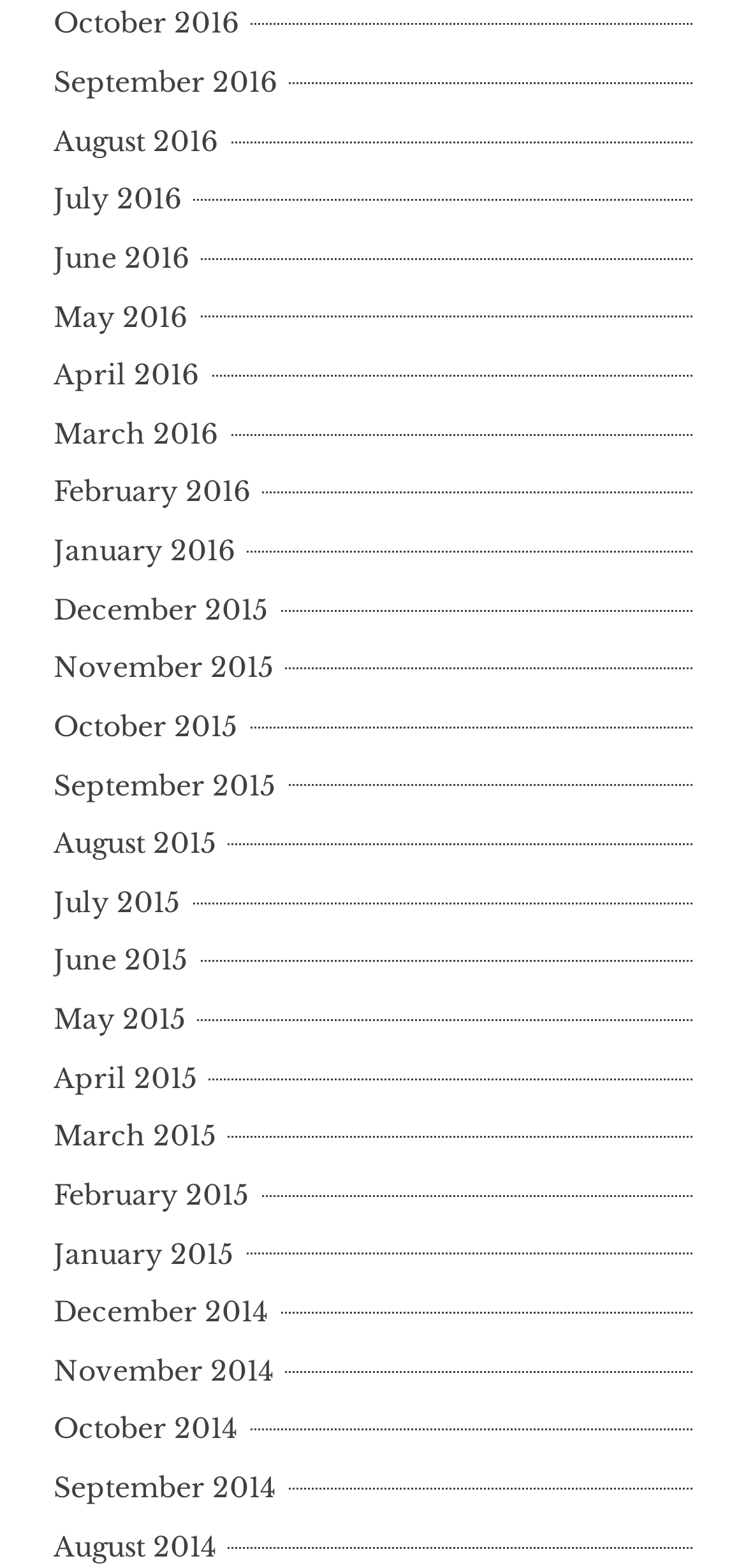Please provide a detailed answer to the question below based on the screenshot: 
What is the latest month listed?

I looked at the links on the webpage and found that the latest month listed is October 2016, which is the top-most link.